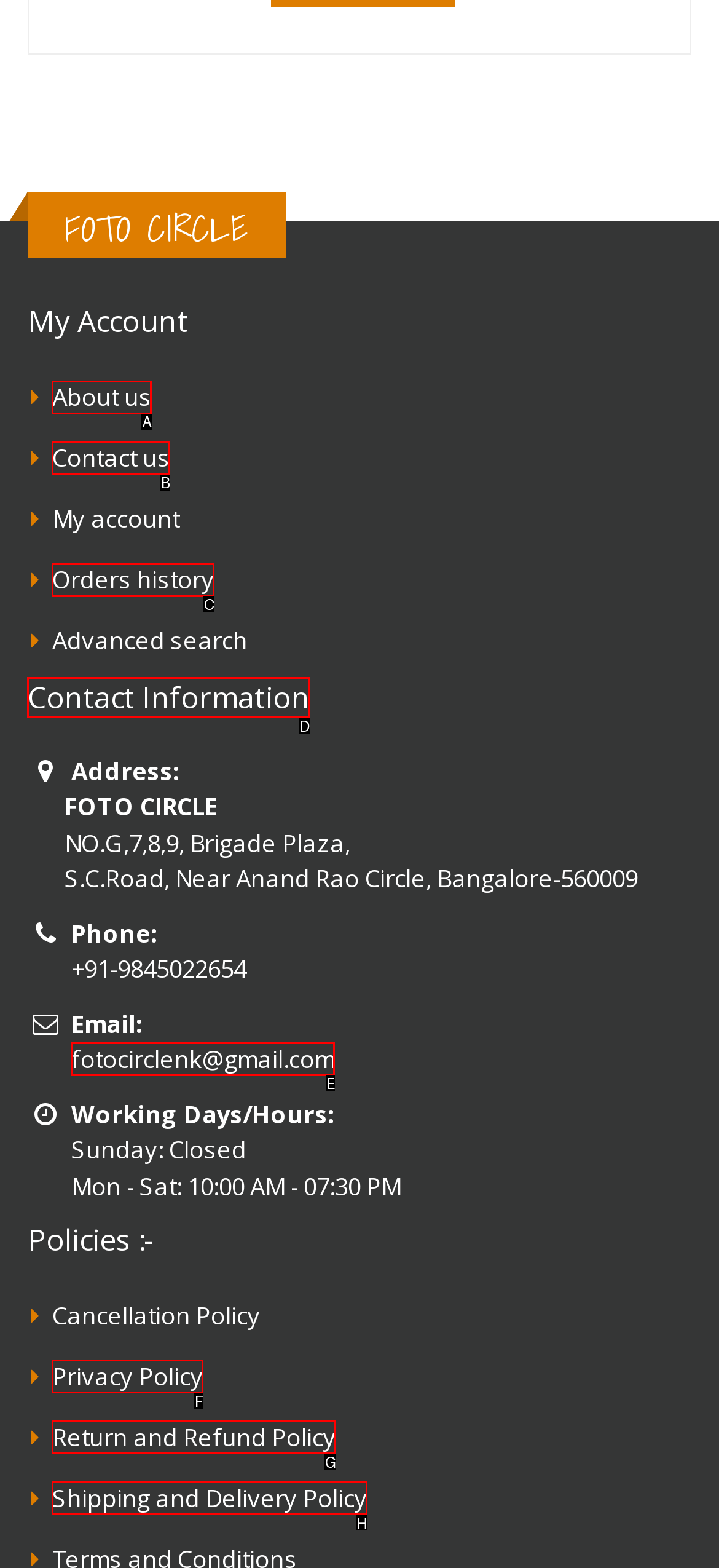Identify the letter of the UI element you need to select to accomplish the task: Check contact information.
Respond with the option's letter from the given choices directly.

D